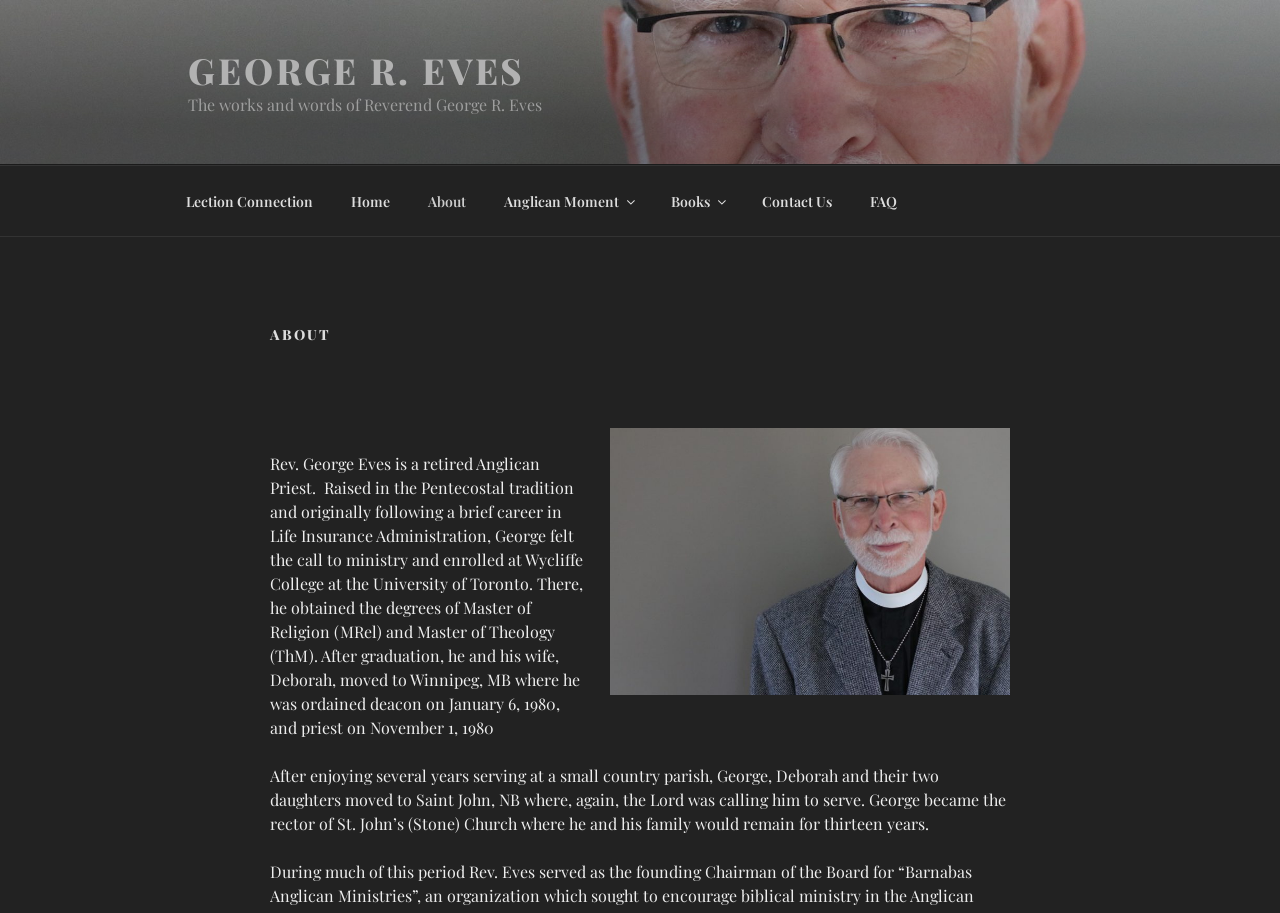Provide the bounding box coordinates of the HTML element this sentence describes: "George R. Eves".

[0.147, 0.05, 0.41, 0.103]